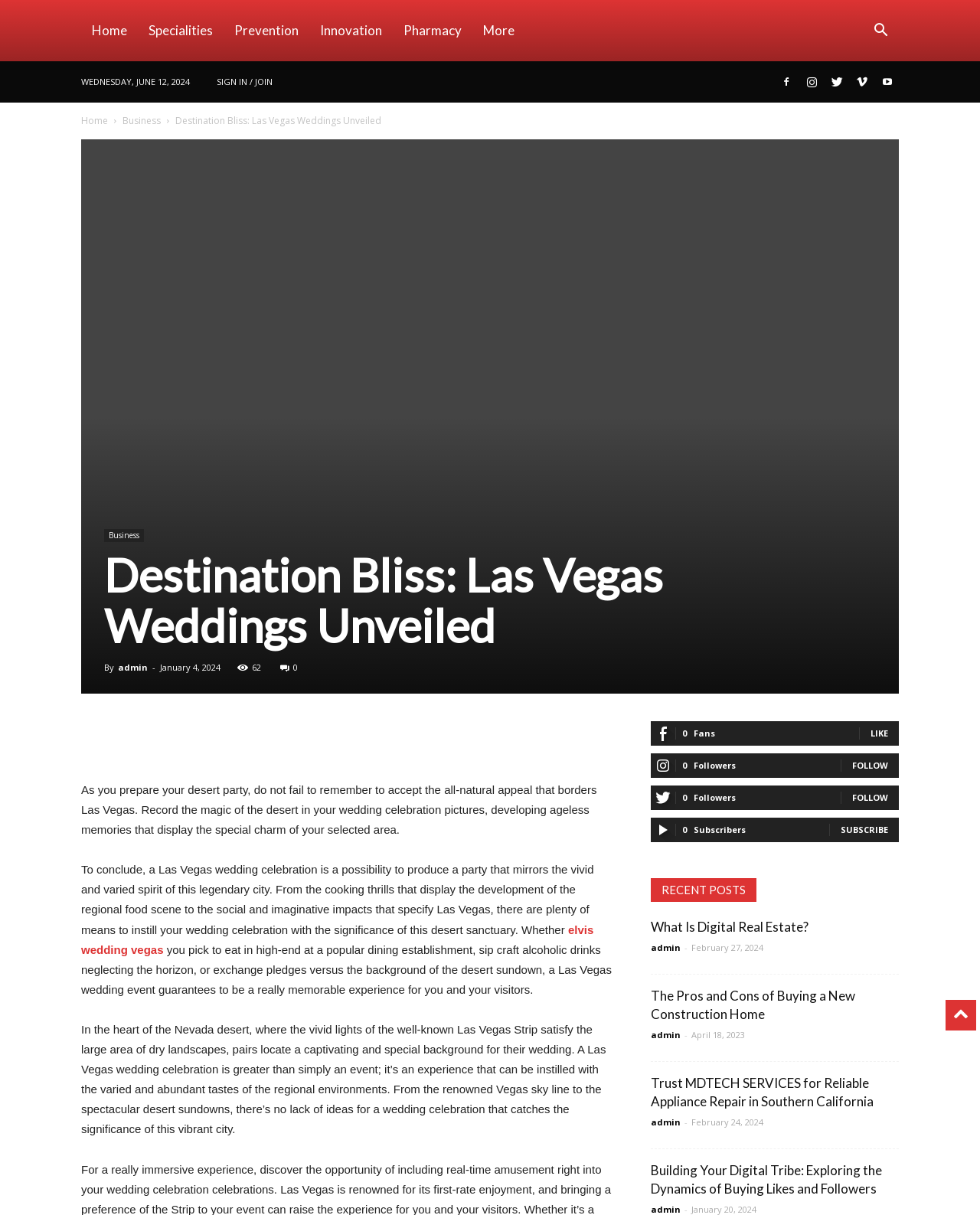Identify the bounding box coordinates of the region that should be clicked to execute the following instruction: "Click on the 'elvis wedding vegas' link".

[0.083, 0.76, 0.606, 0.787]